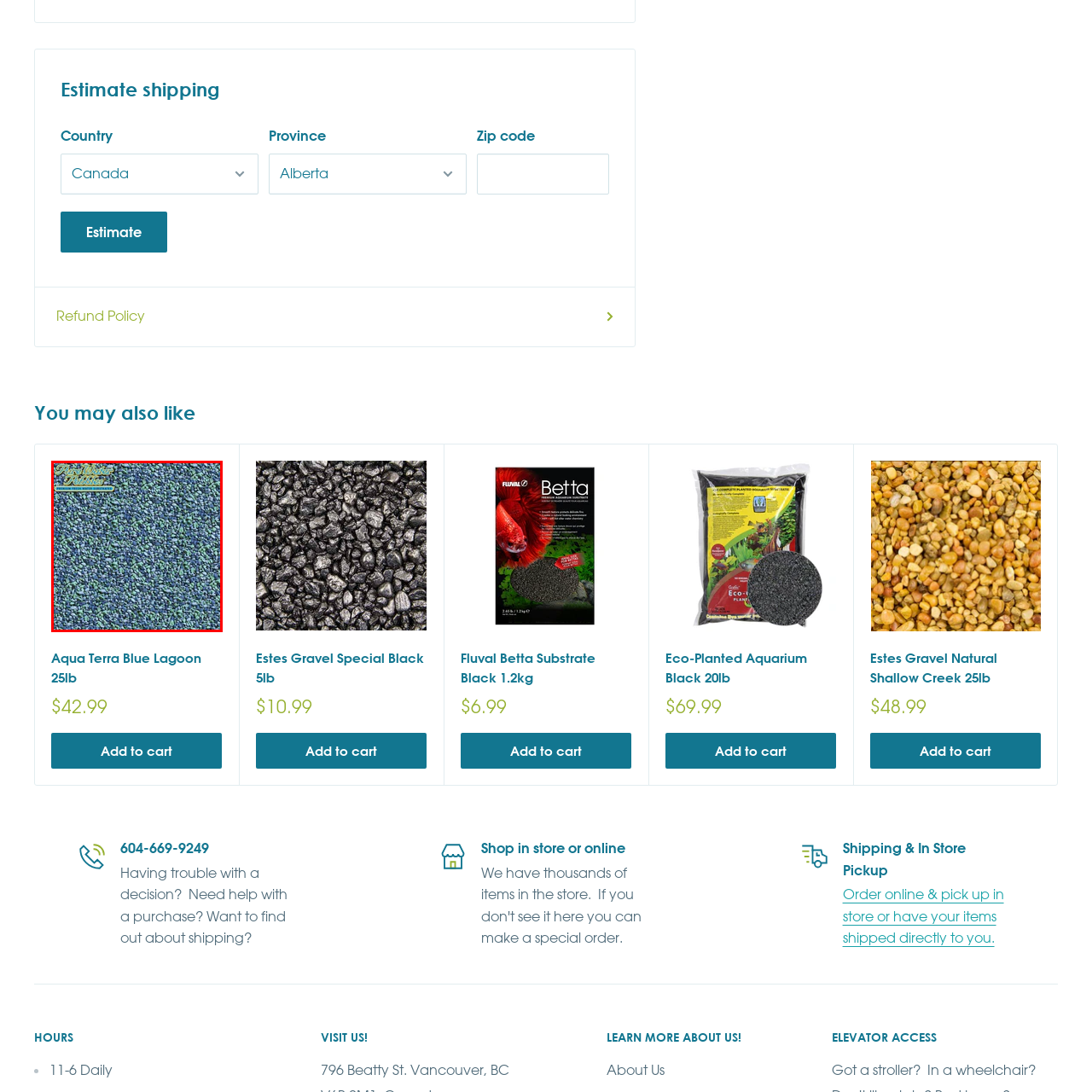View the area enclosed by the red box, What type of environment is the substrate suitable for? Respond using one word or phrase.

Freshwater environments